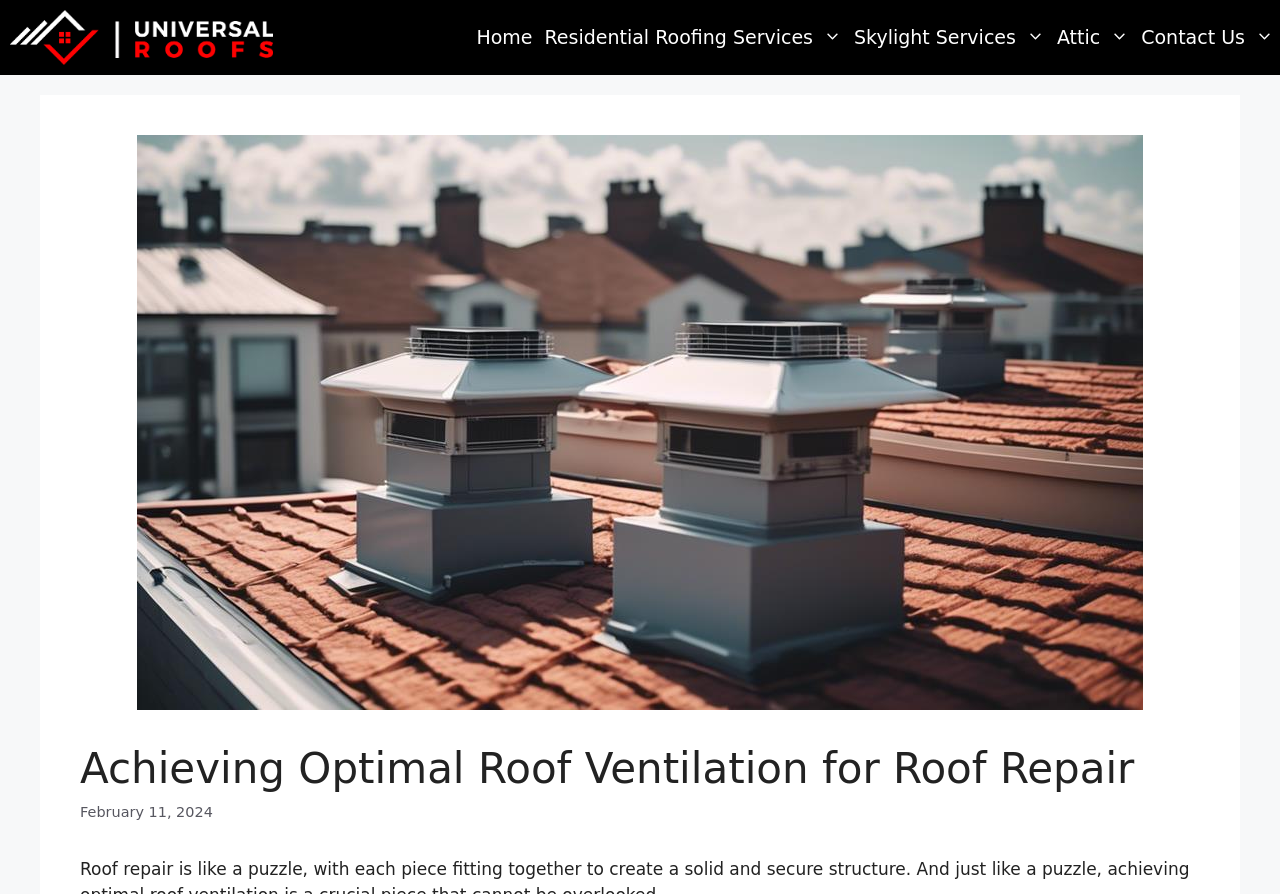Give a one-word or one-phrase response to the question: 
What is the date of the article?

February 11, 2024